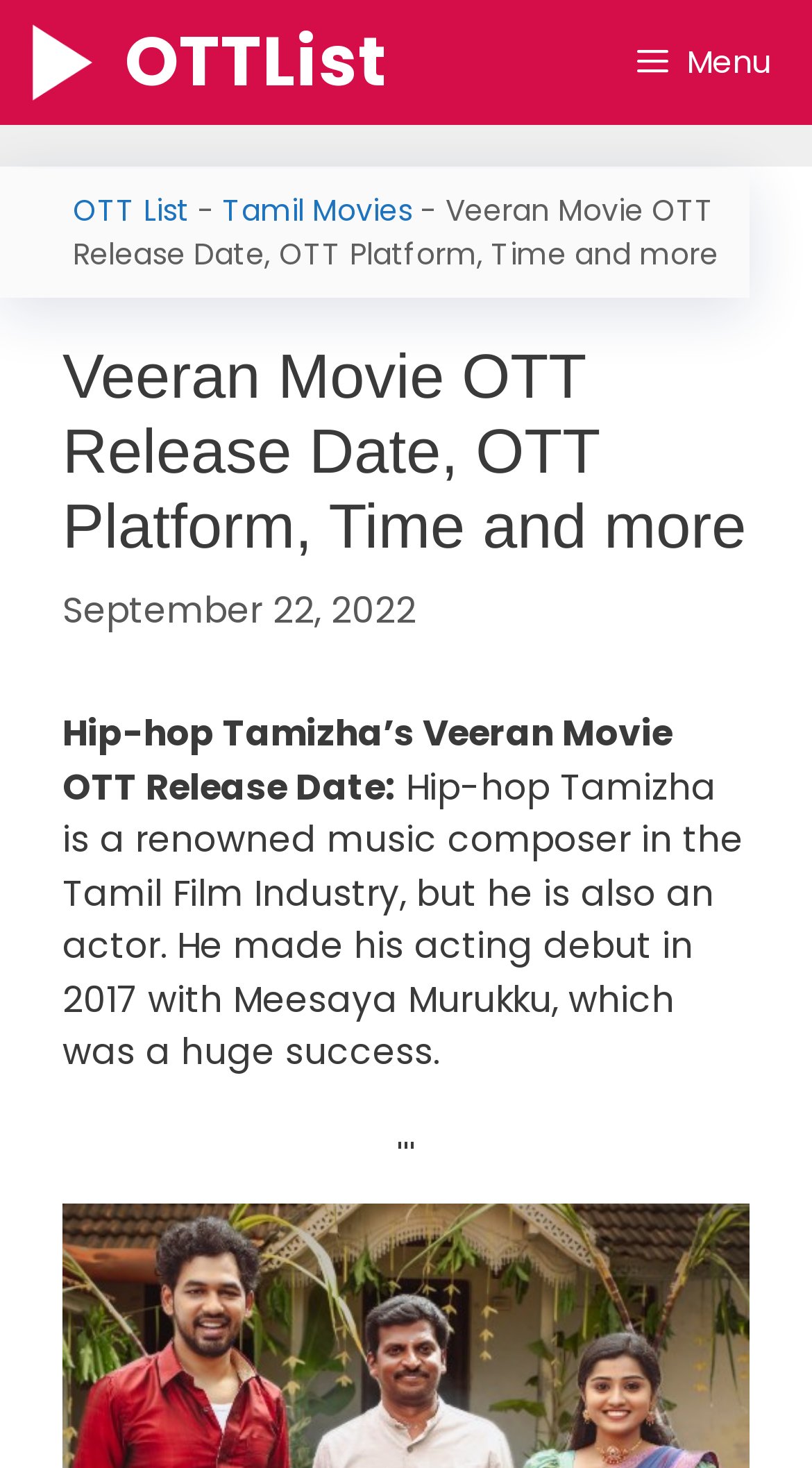What was Hip-hop Tamizha's acting debut?
Look at the image and respond with a single word or a short phrase.

Meesaya Murukku